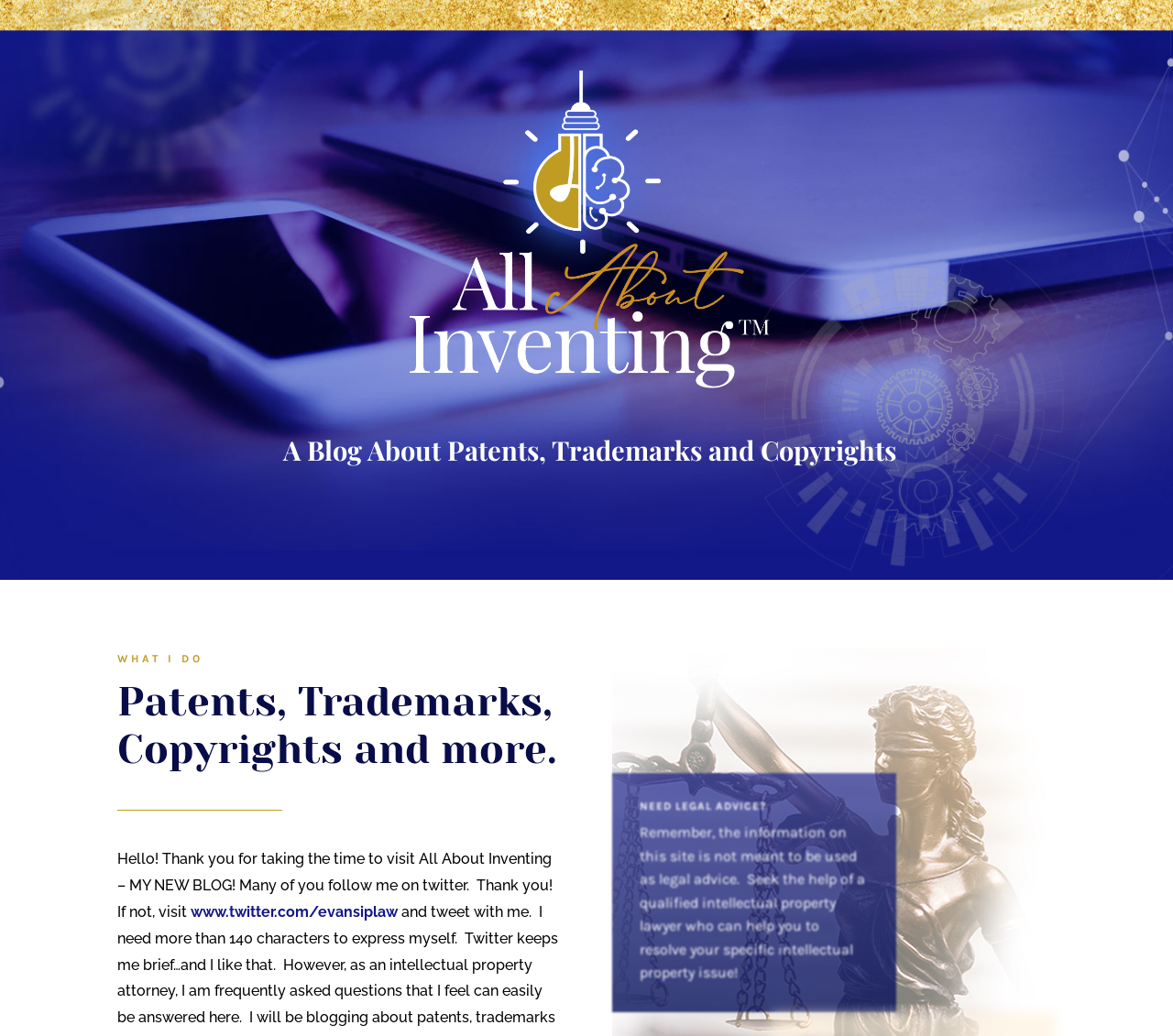Reply to the question with a single word or phrase:
What is the purpose of the website?

To provide information about patents, trademarks, and copyrights